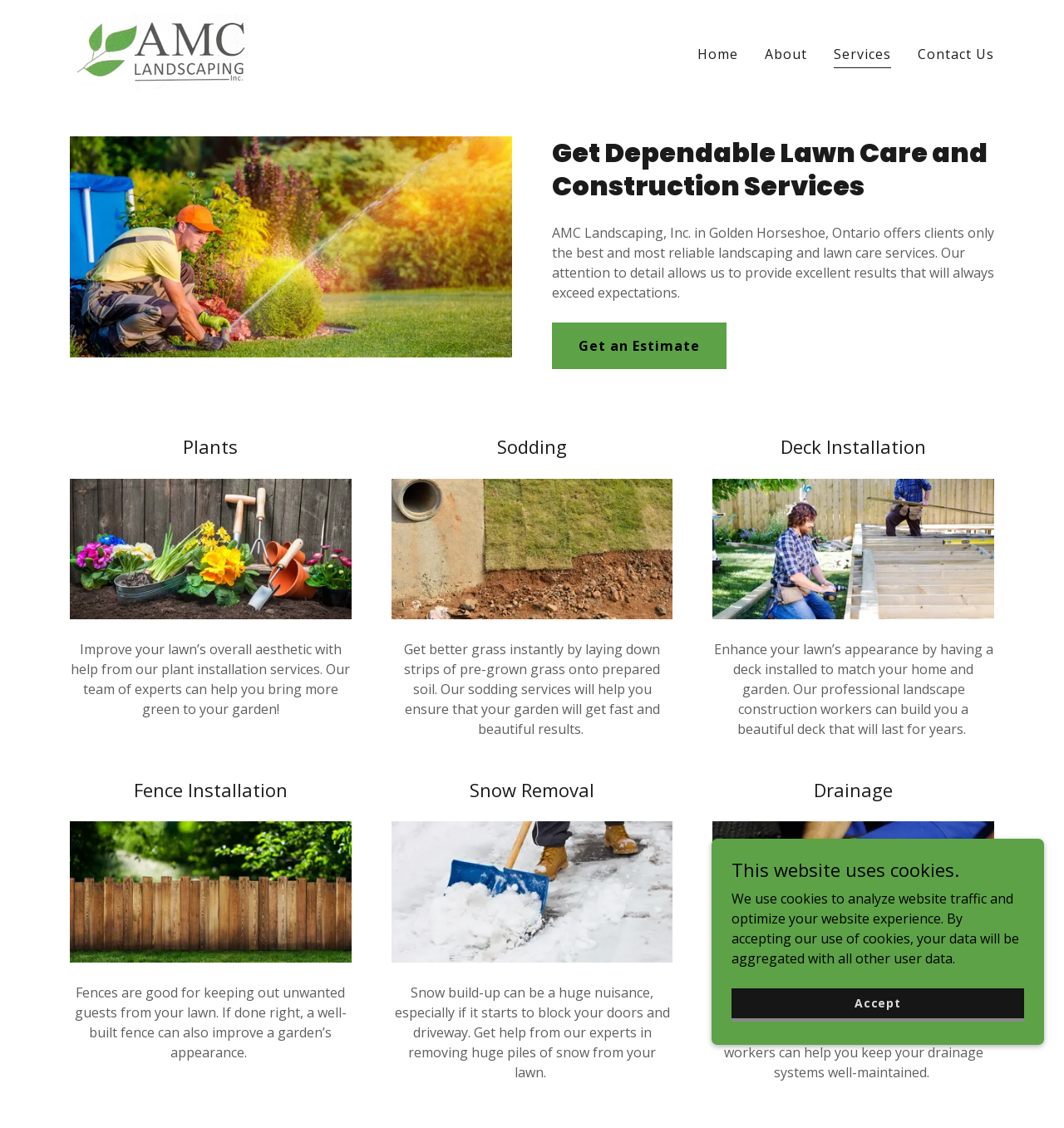Please identify the bounding box coordinates of the clickable area that will allow you to execute the instruction: "Search for travel destinations".

None